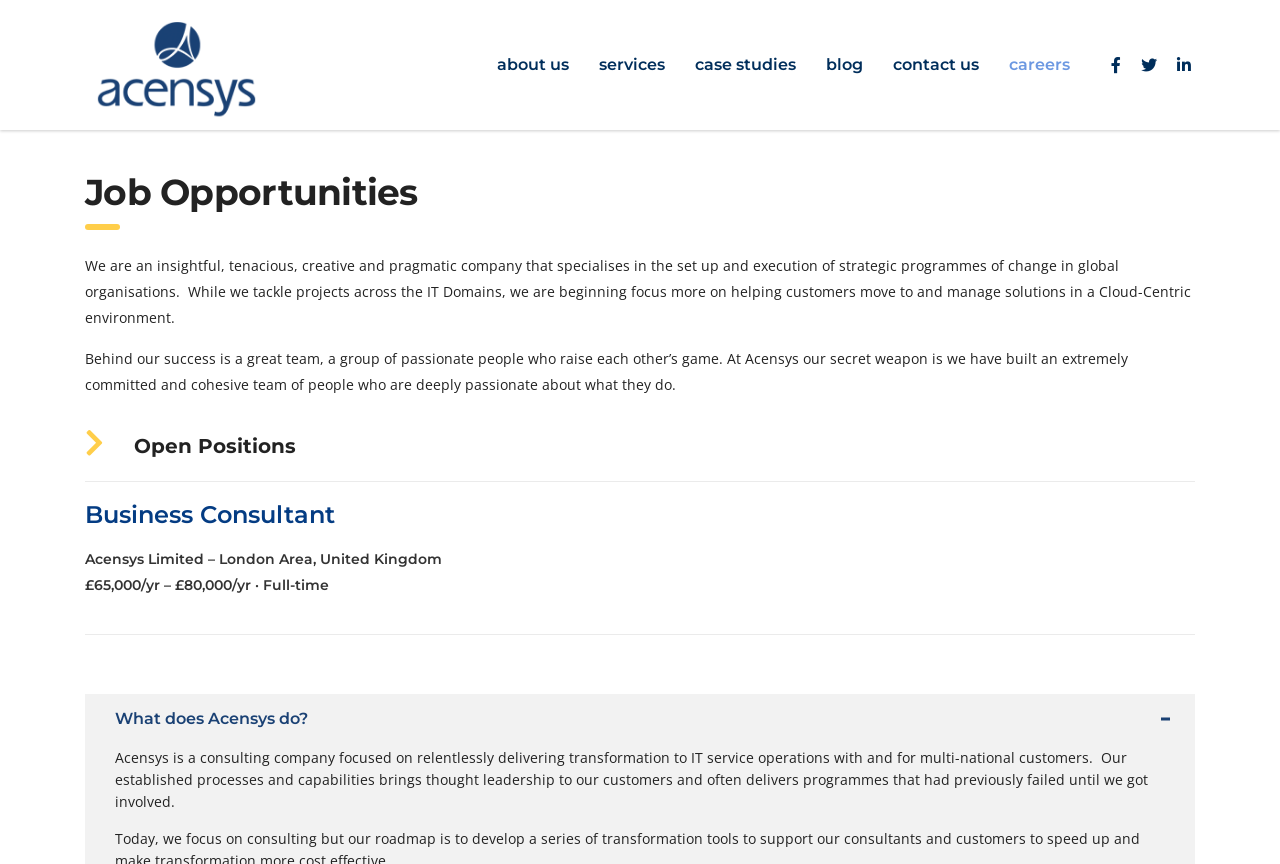What is the salary range for the Business Consultant position?
Please provide a single word or phrase as your answer based on the image.

£65,000/yr – £80,000/yr